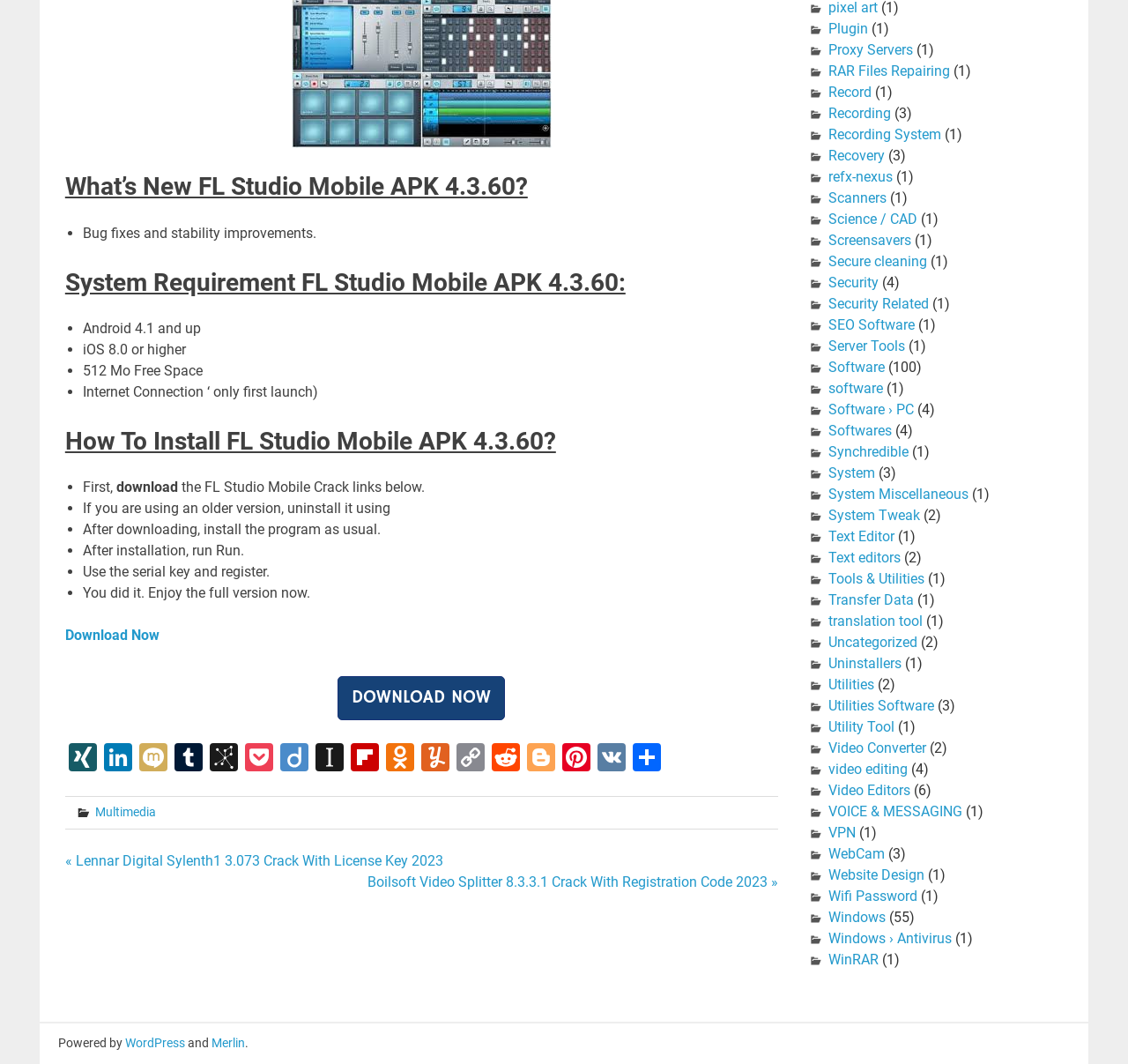What is the purpose of the 'DOWNLOAD NOW' button?
Analyze the image and provide a thorough answer to the question.

The 'DOWNLOAD NOW' button is a prominent call-to-action on the webpage, which suggests that its purpose is to allow users to download FL Studio Mobile APK.